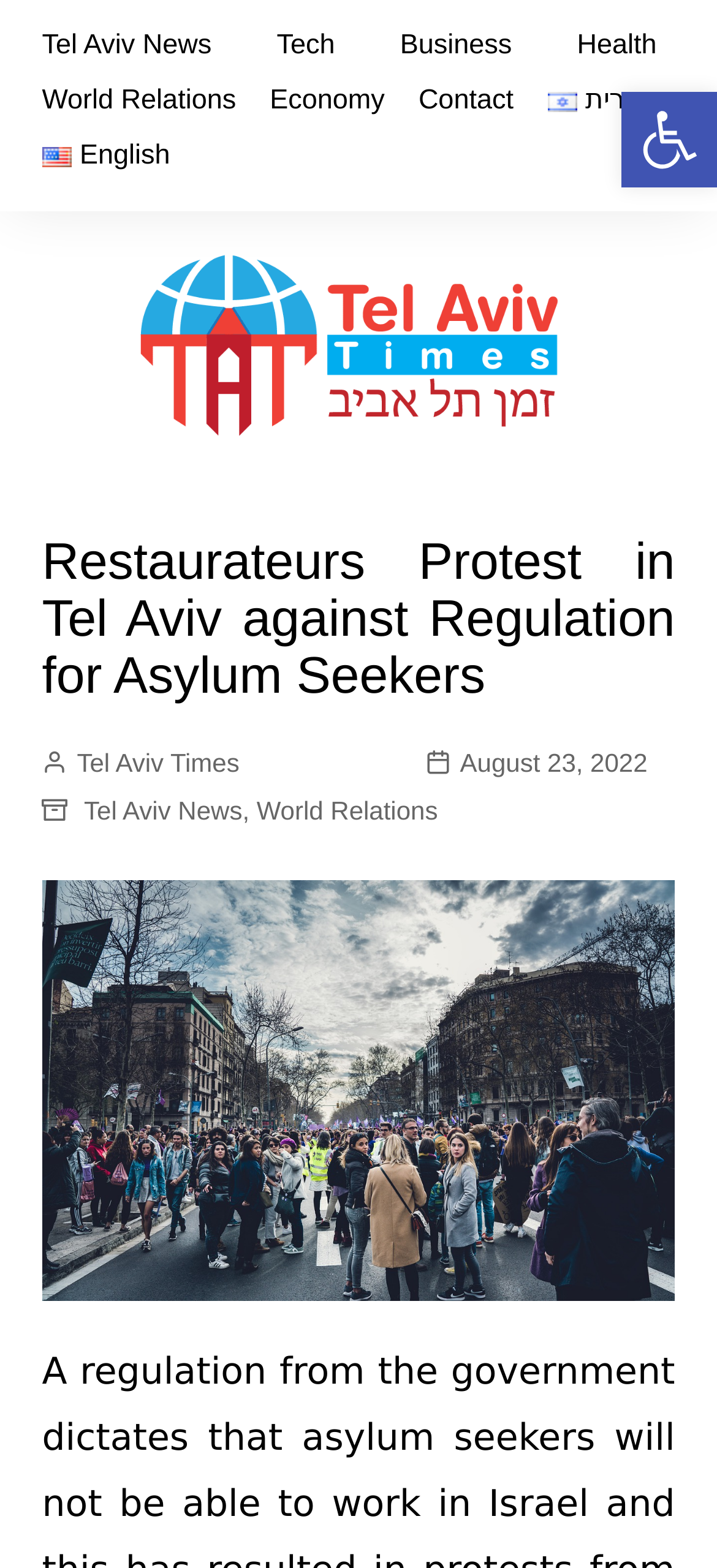Predict the bounding box coordinates of the area that should be clicked to accomplish the following instruction: "Open the World Relations page". The bounding box coordinates should consist of four float numbers between 0 and 1, i.e., [left, top, right, bottom].

[0.358, 0.504, 0.611, 0.53]